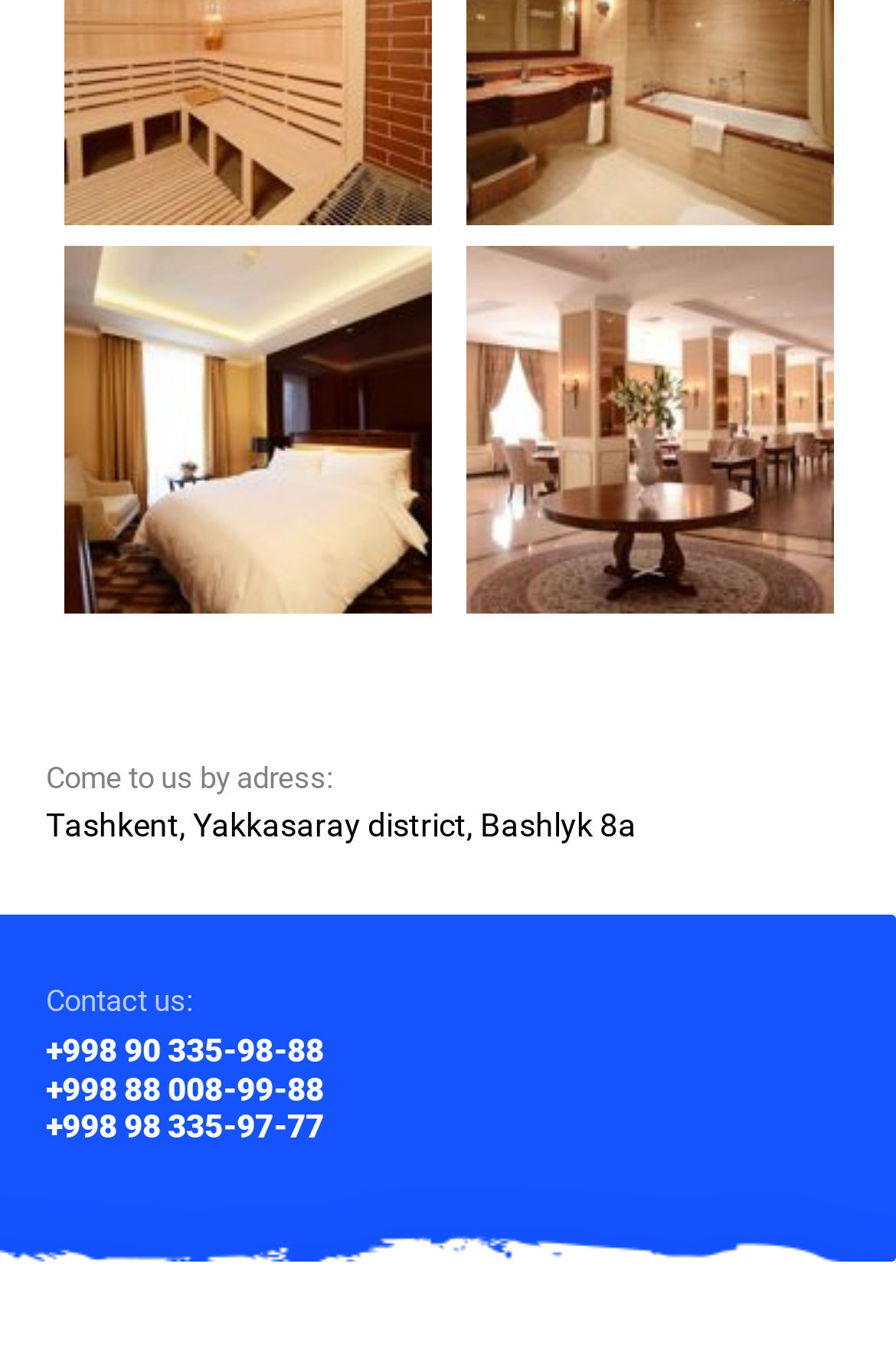How many images are there in the top section?
Using the image, respond with a single word or phrase.

2